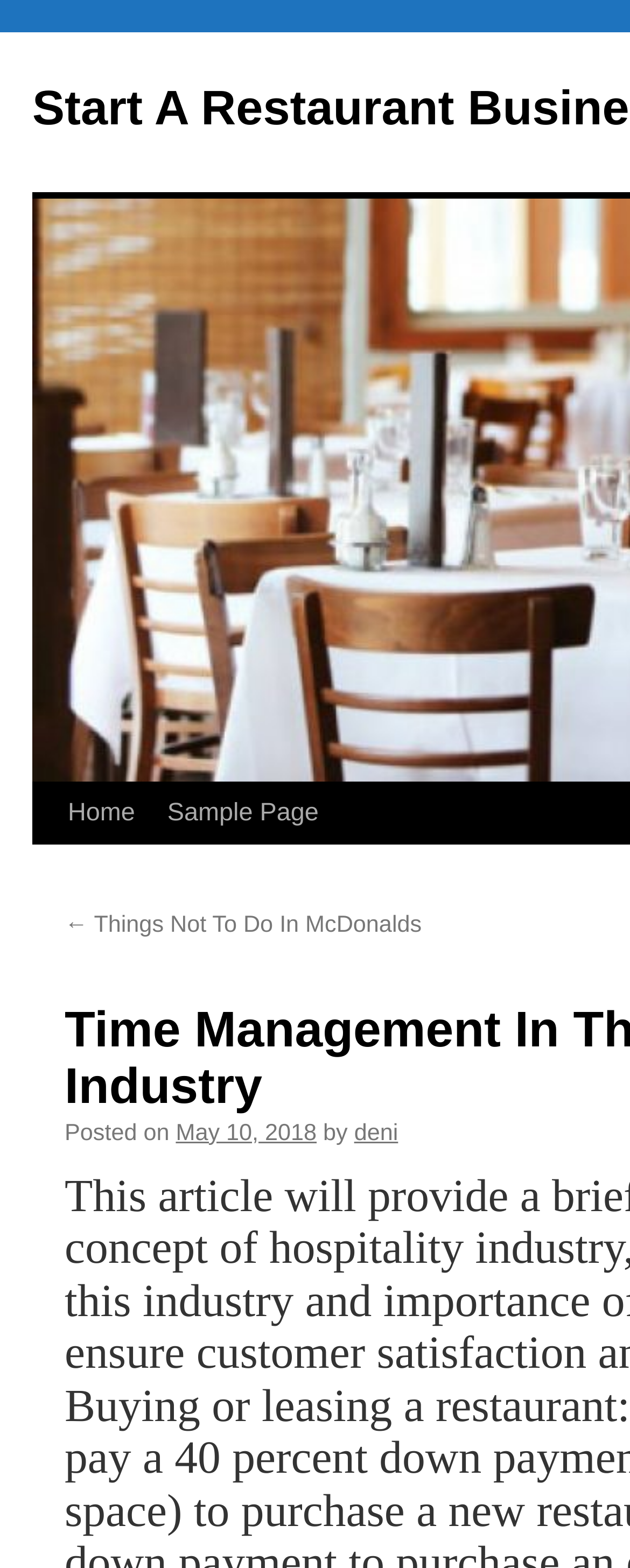Create a detailed narrative describing the layout and content of the webpage.

The webpage is about time management in the restaurant industry, specifically targeting beginners who want to start a restaurant business. At the top-left corner, there is a "Skip to content" link, followed by a navigation menu with links to "Home" and "Sample Page". 

Below the navigation menu, there is a section that appears to be a blog post or article. The post title is not explicitly mentioned, but it seems to be related to McDonald's, as indicated by the "← Things Not To Do In McDonalds" link. The post metadata is displayed, showing the publication date "May 10, 2018" and the author's name "deni".